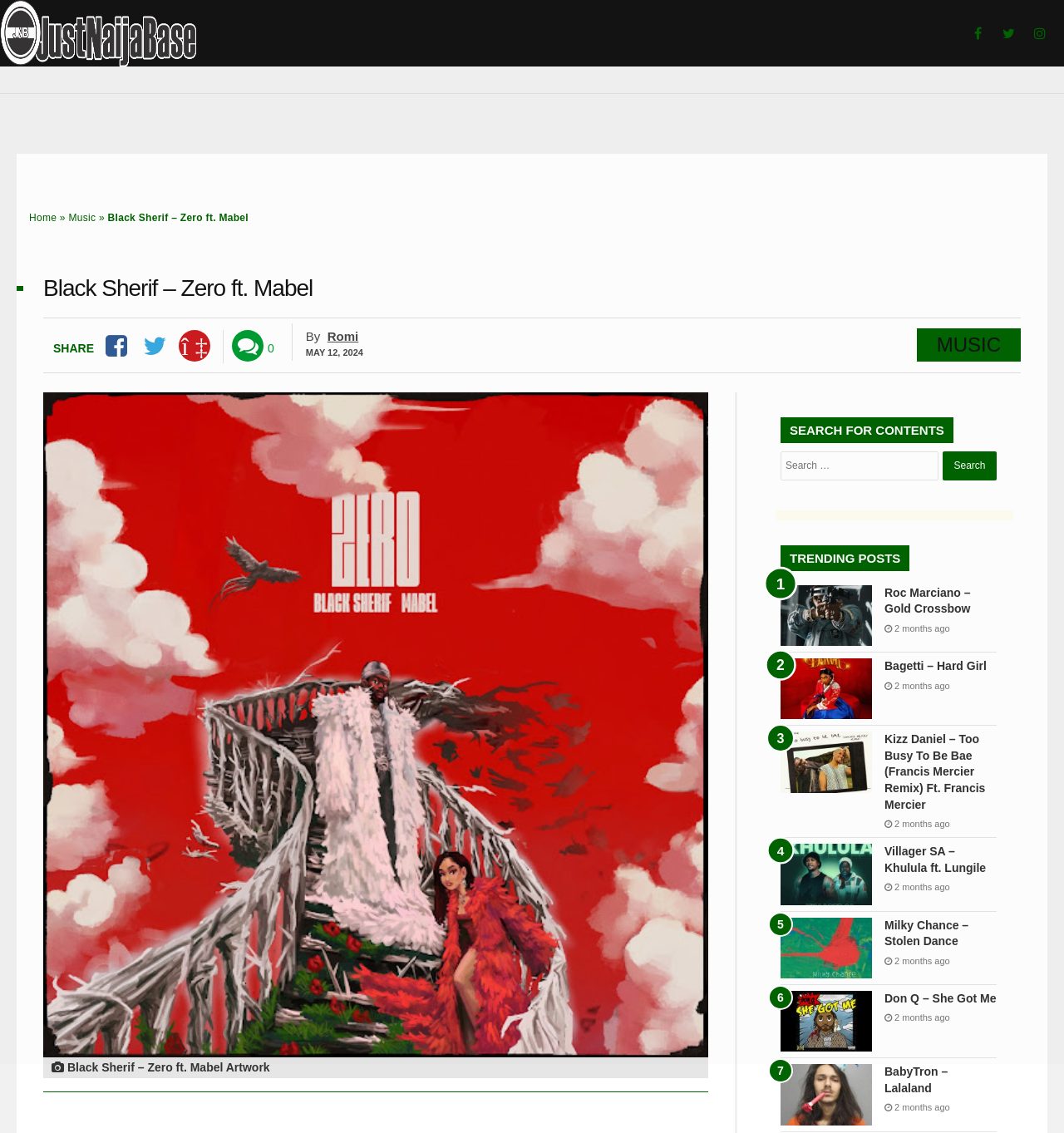Can you extract the headline from the webpage for me?

Black Sherif – Zero ft. Mabel